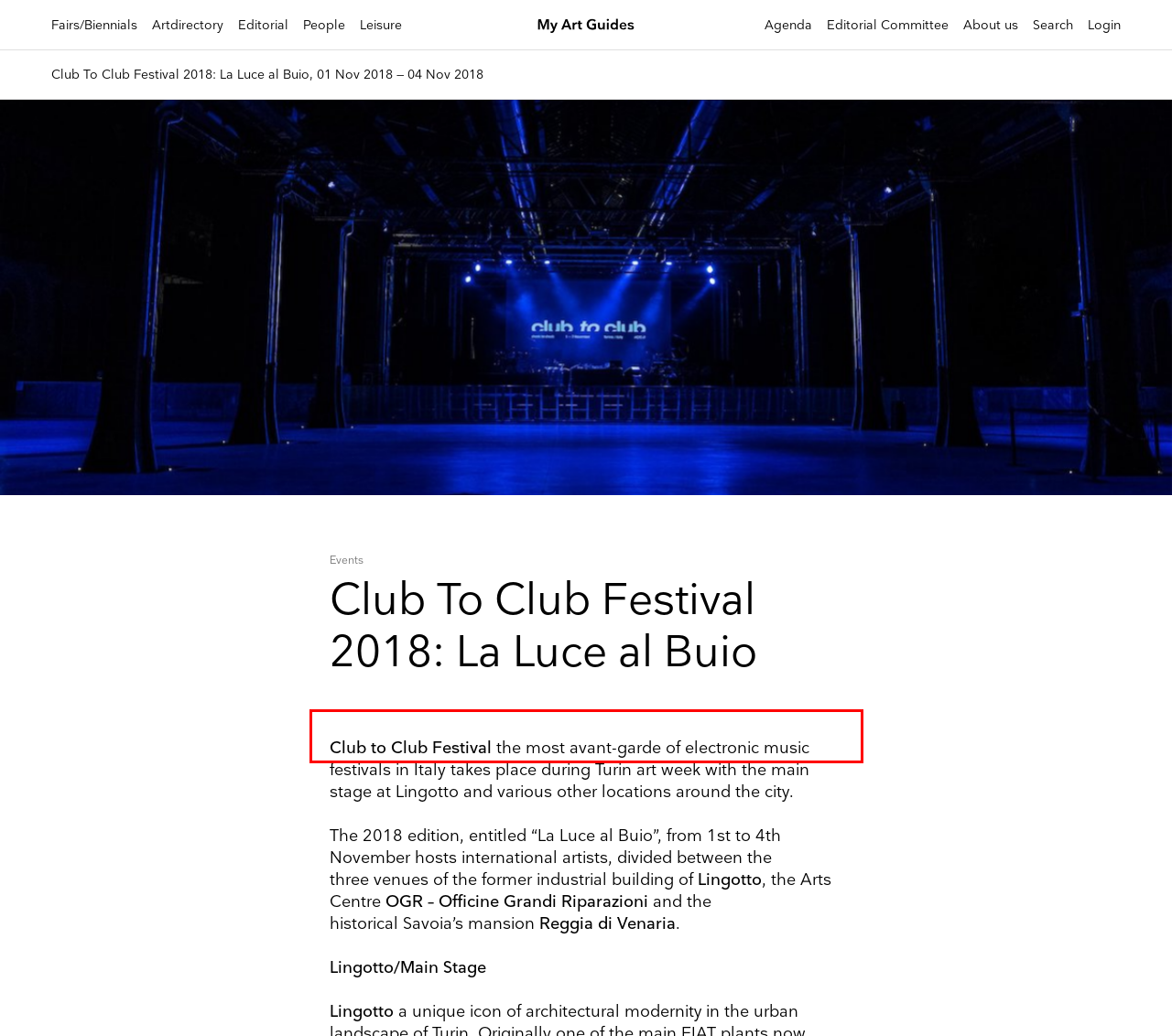Please identify the text within the red rectangular bounding box in the provided webpage screenshot.

You can change your mind at any time by clicking the unsubscribe link in the footer of any email you receive from us, or by contacting us at press@myartguides.com. We will treat your information with respect. For more information about our privacy practices please visit our website. By clicking below, you agree that we may process your information in accordance with these terms.